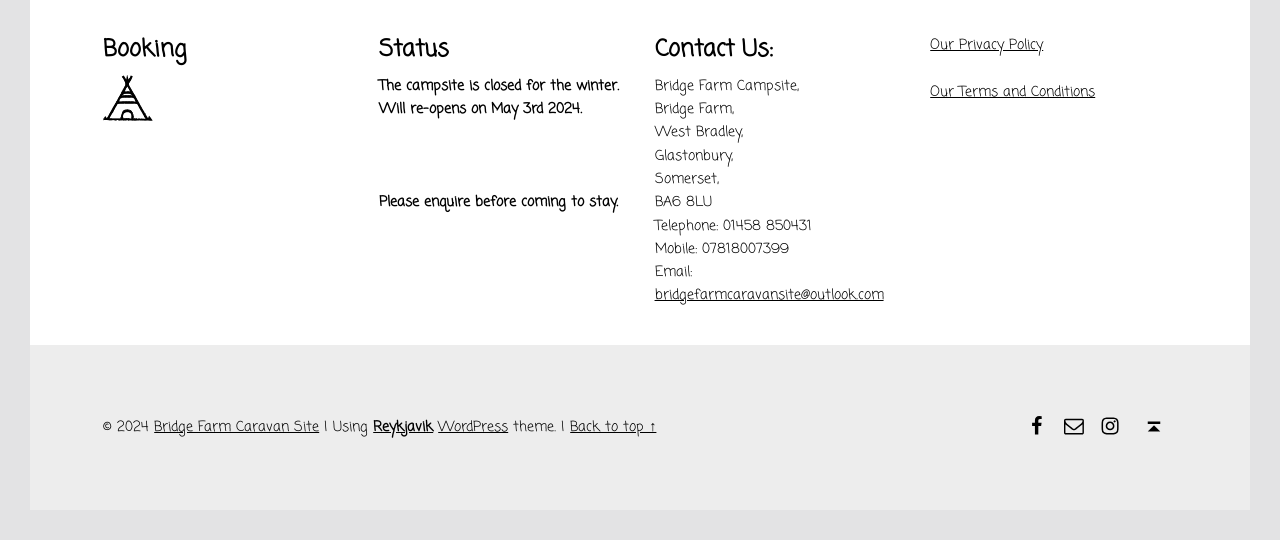Identify the bounding box coordinates of the region I need to click to complete this instruction: "Contact us through 'Email'".

[0.511, 0.484, 0.54, 0.524]